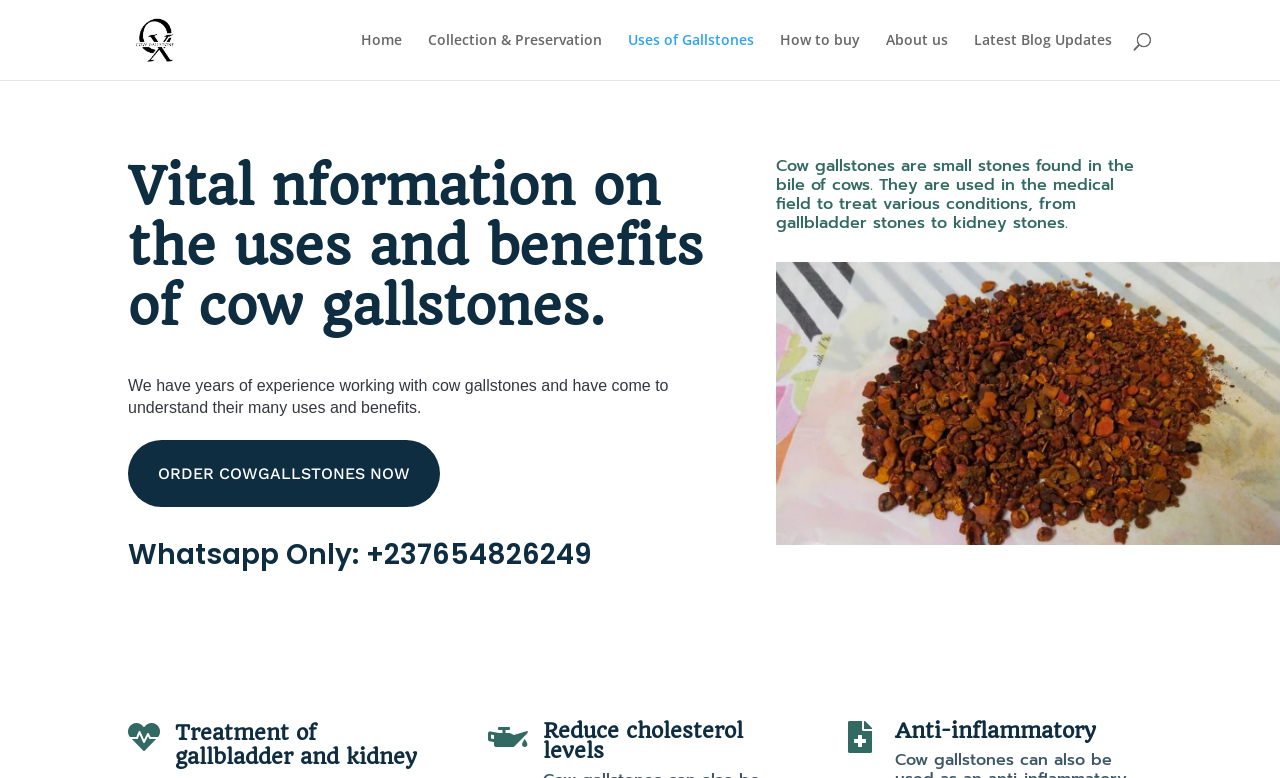What are the benefits of cow gallstones?
Carefully analyze the image and provide a detailed answer to the question.

The webpage lists two benefits of cow gallstones, which are reducing cholesterol levels and having anti-inflammatory properties.